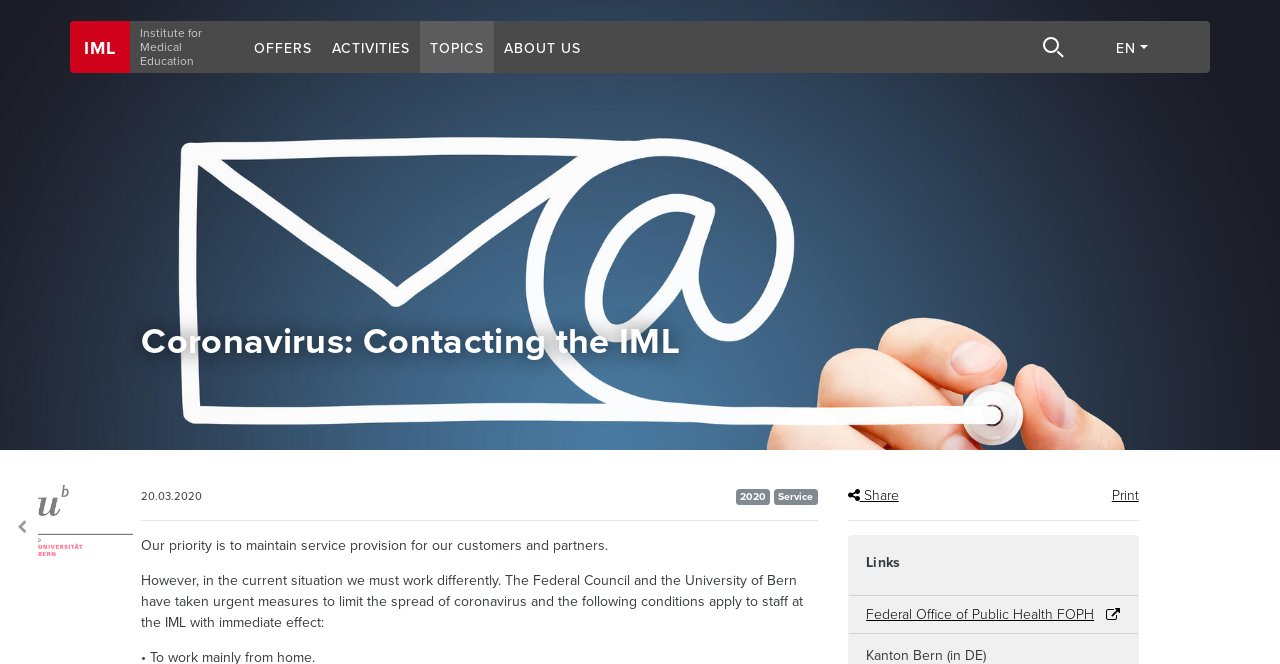Generate a comprehensive caption for the webpage you are viewing.

The webpage appears to be a coronavirus-related information page from the Institute for Medical Education (IML). At the top left, there is a link to the "PORTAL UNIBE" with an accompanying image. Below this, there are several links to different sections of the website, including "IML", "OFFERS", "ACTIVITIES", "TOPICS", and "ABOUT US". 

To the right of these links, there is a search bar with a "Search" button and a magnifying glass icon. Above the search bar, there is a language selection link "EN". 

The main content of the page is headed by "Coronavirus: Contacting the IML" and includes a date "20.03.2020". Below this, there is a paragraph of text stating the priority of maintaining service provision for customers and partners, followed by a description of the measures taken by the Federal Council and the University of Bern to limit the spread of coronavirus. 

On the right side of the main content, there are several buttons and links, including a "Share" button with a popup menu, a "Print" link, and a separator line. Below this, there is a section headed "Links" with links to external resources, including the Federal Office of Public Health FOPH and the Canton of Bern website.